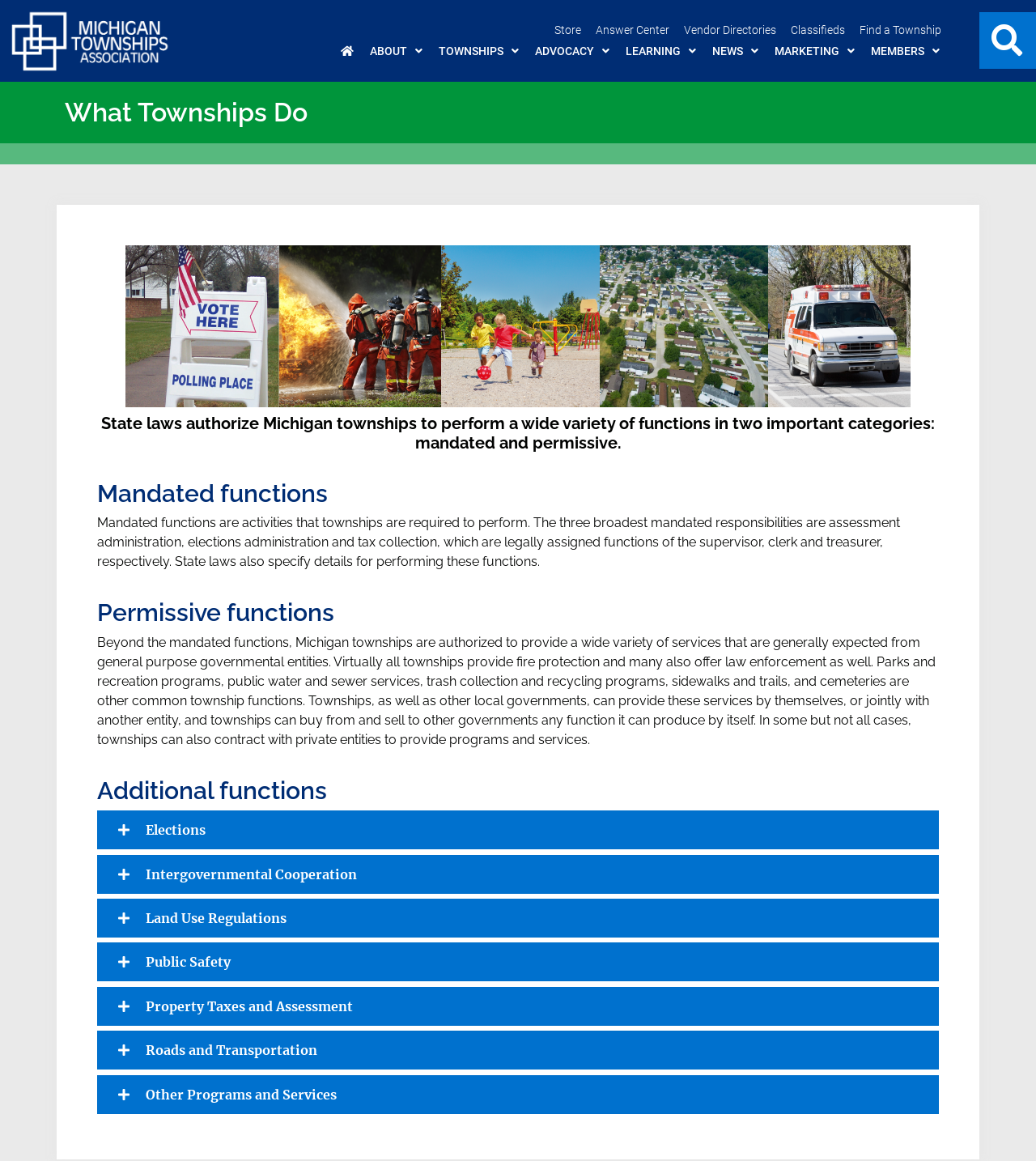Locate the bounding box coordinates of the clickable region necessary to complete the following instruction: "Go to 'Find a Township'". Provide the coordinates in the format of four float numbers between 0 and 1, i.e., [left, top, right, bottom].

[0.825, 0.017, 0.914, 0.035]